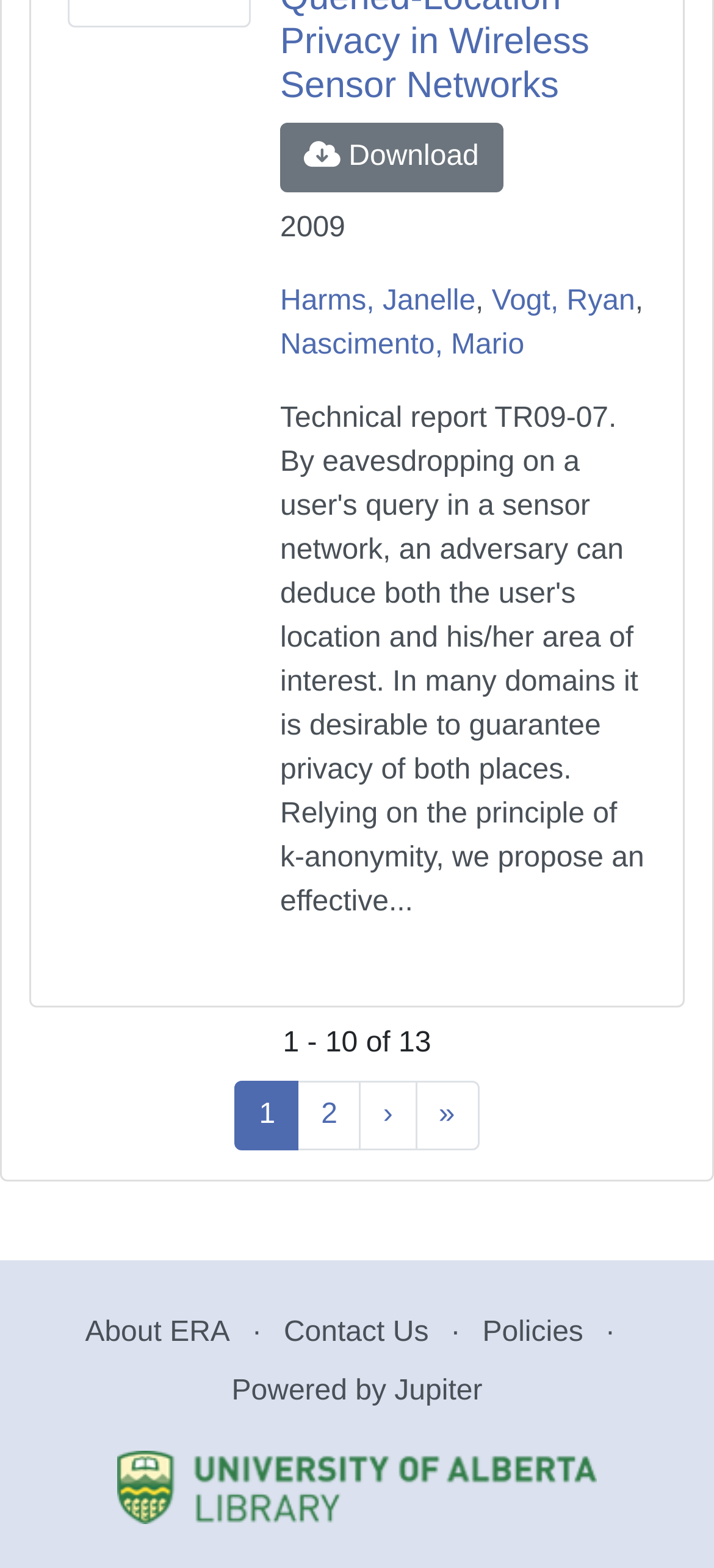Given the description of a UI element: "Nascimento, Mario", identify the bounding box coordinates of the matching element in the webpage screenshot.

[0.392, 0.21, 0.734, 0.23]